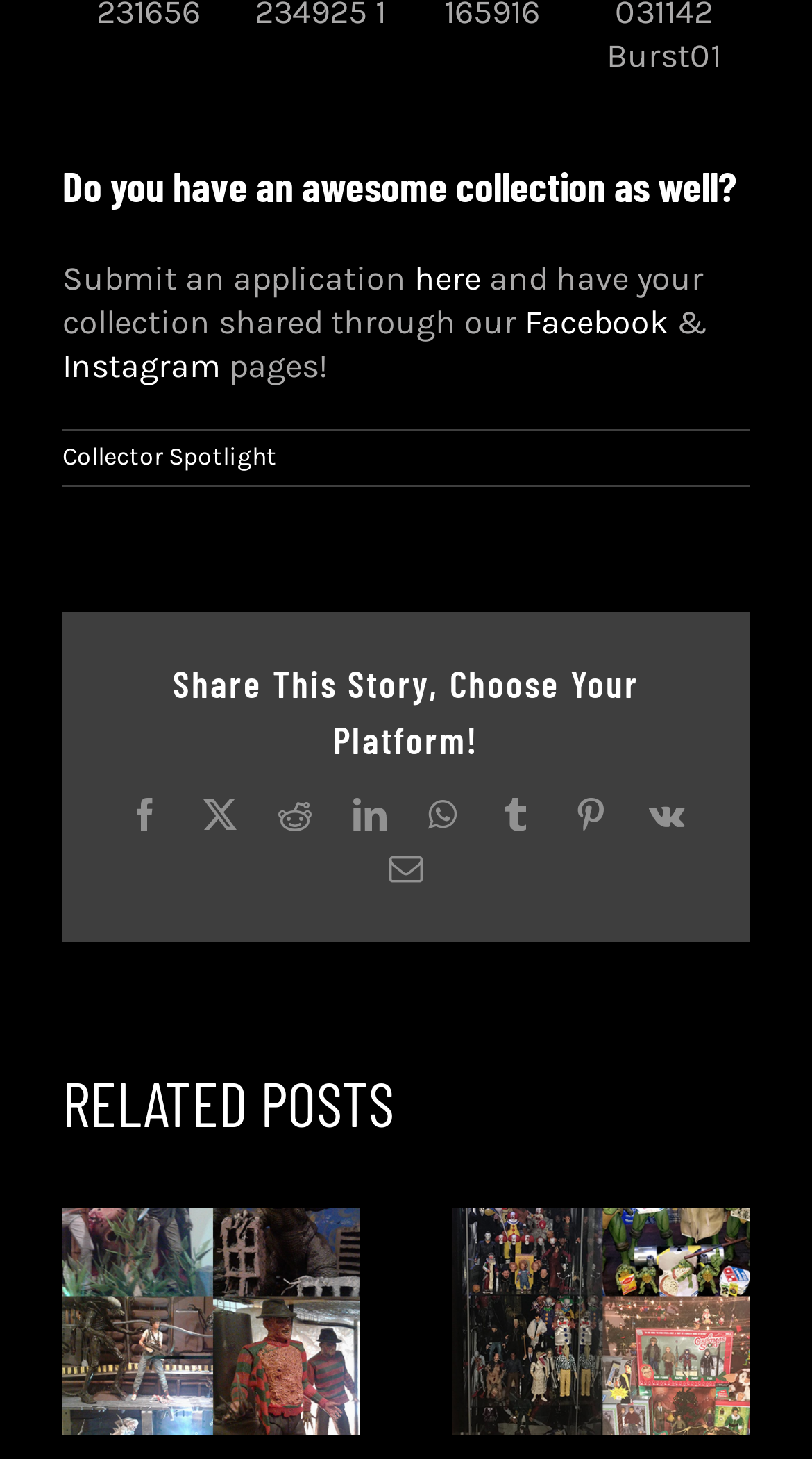Using a single word or phrase, answer the following question: 
What is the name of the collector in the first related post?

Fordy Shoor